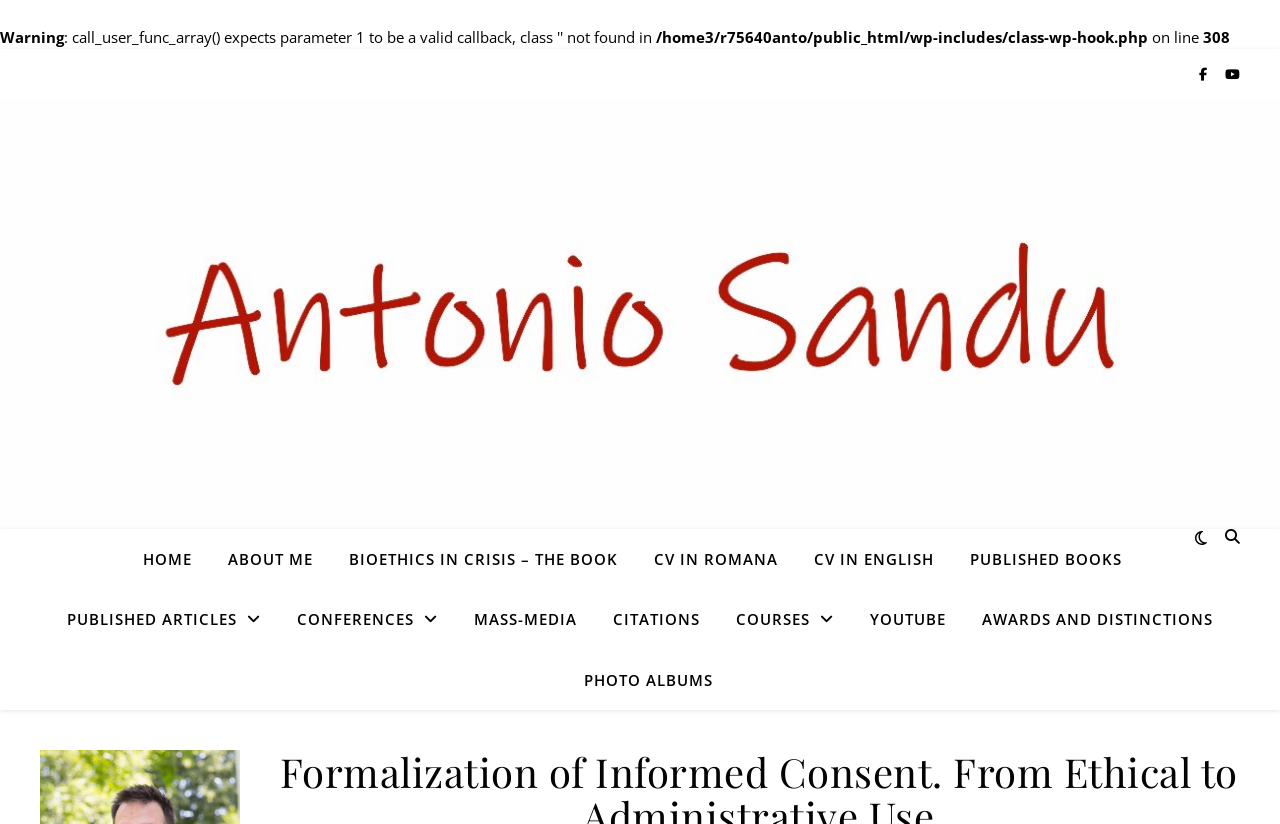Find the bounding box coordinates of the area that needs to be clicked in order to achieve the following instruction: "go to home page". The coordinates should be specified as four float numbers between 0 and 1, i.e., [left, top, right, bottom].

[0.111, 0.642, 0.162, 0.715]